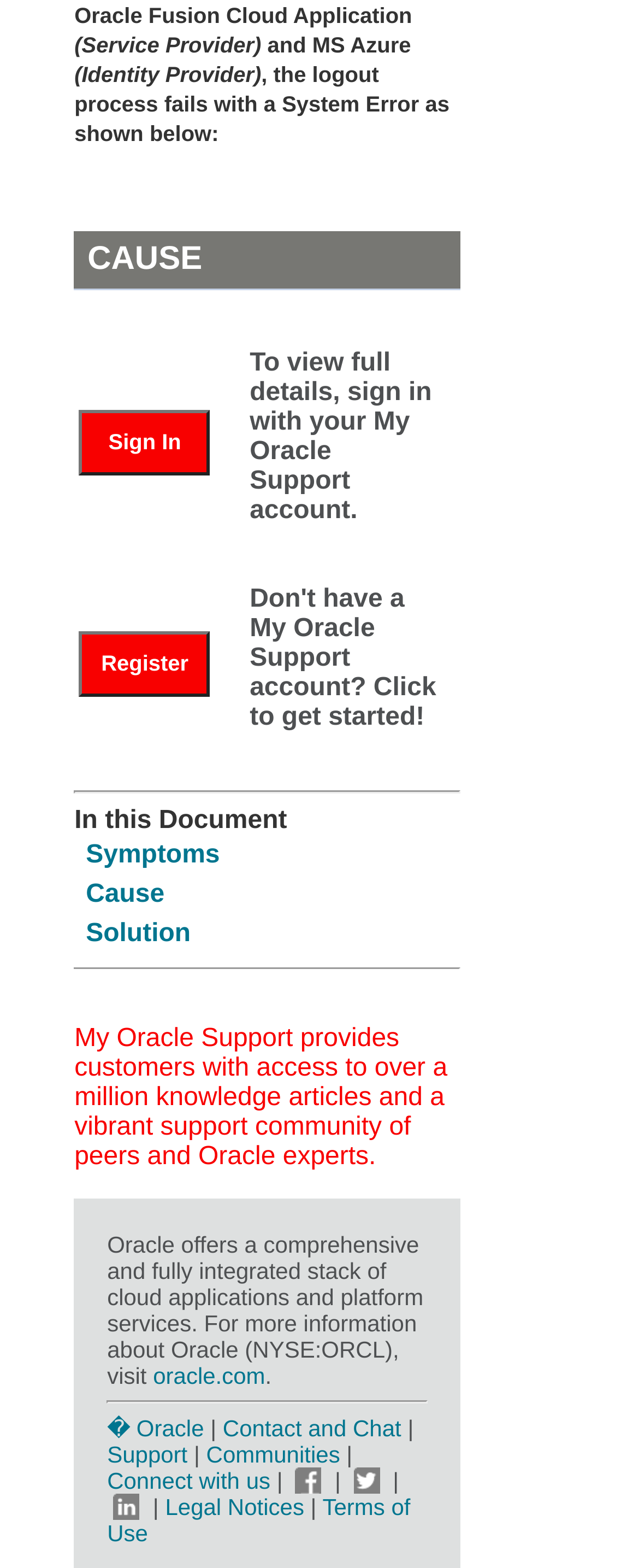What are the two options to sign in?
Please respond to the question with a detailed and informative answer.

The webpage provides two options to sign in, which are 'Sign In' and 'Register'. The 'Sign In' option is for users who already have a My Oracle Support account, while the 'Register' option is for those who do not have an account and want to create one.